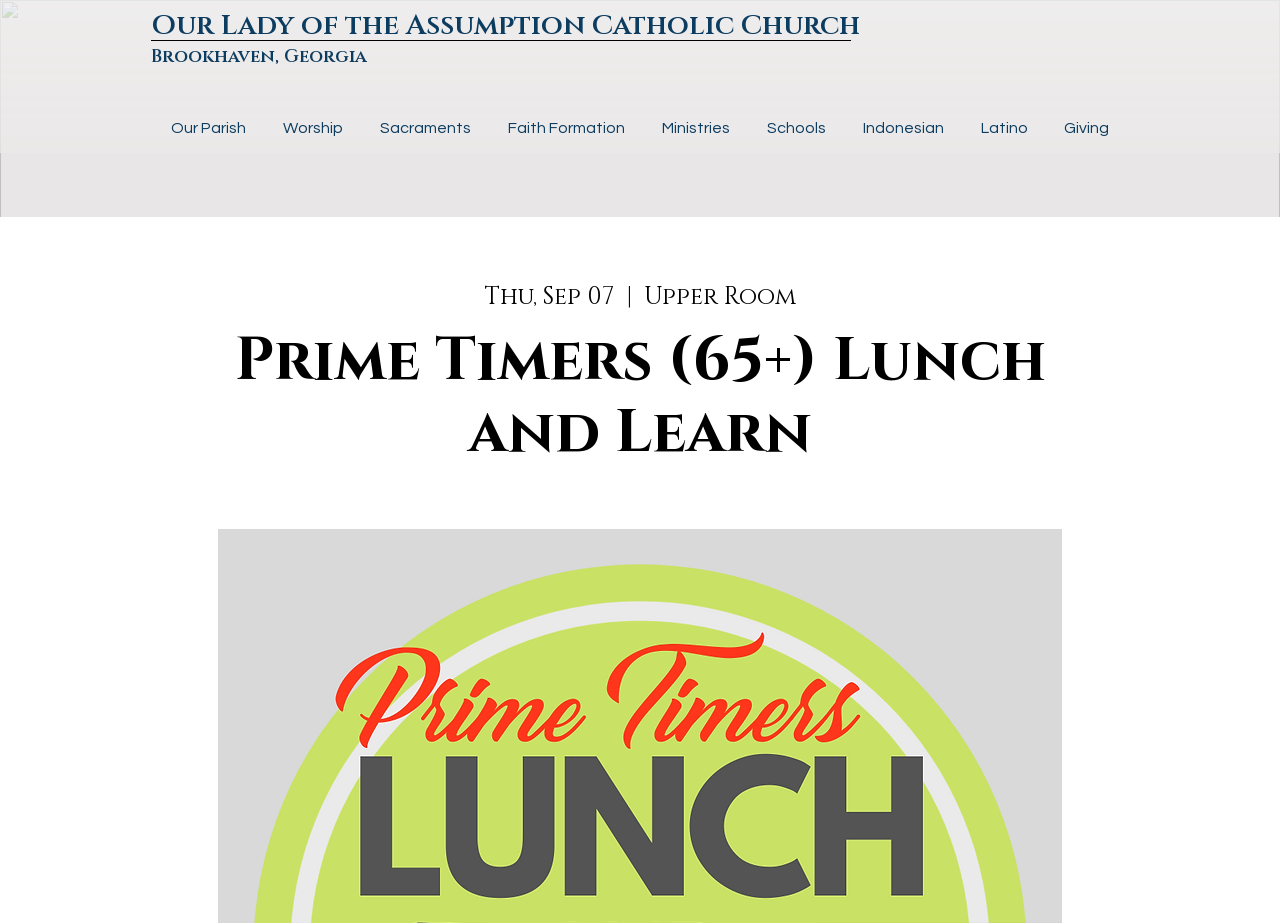Extract the main title from the webpage and generate its text.

Our Lady of the Assumption Catholic Church
Brookhaven, Georgia